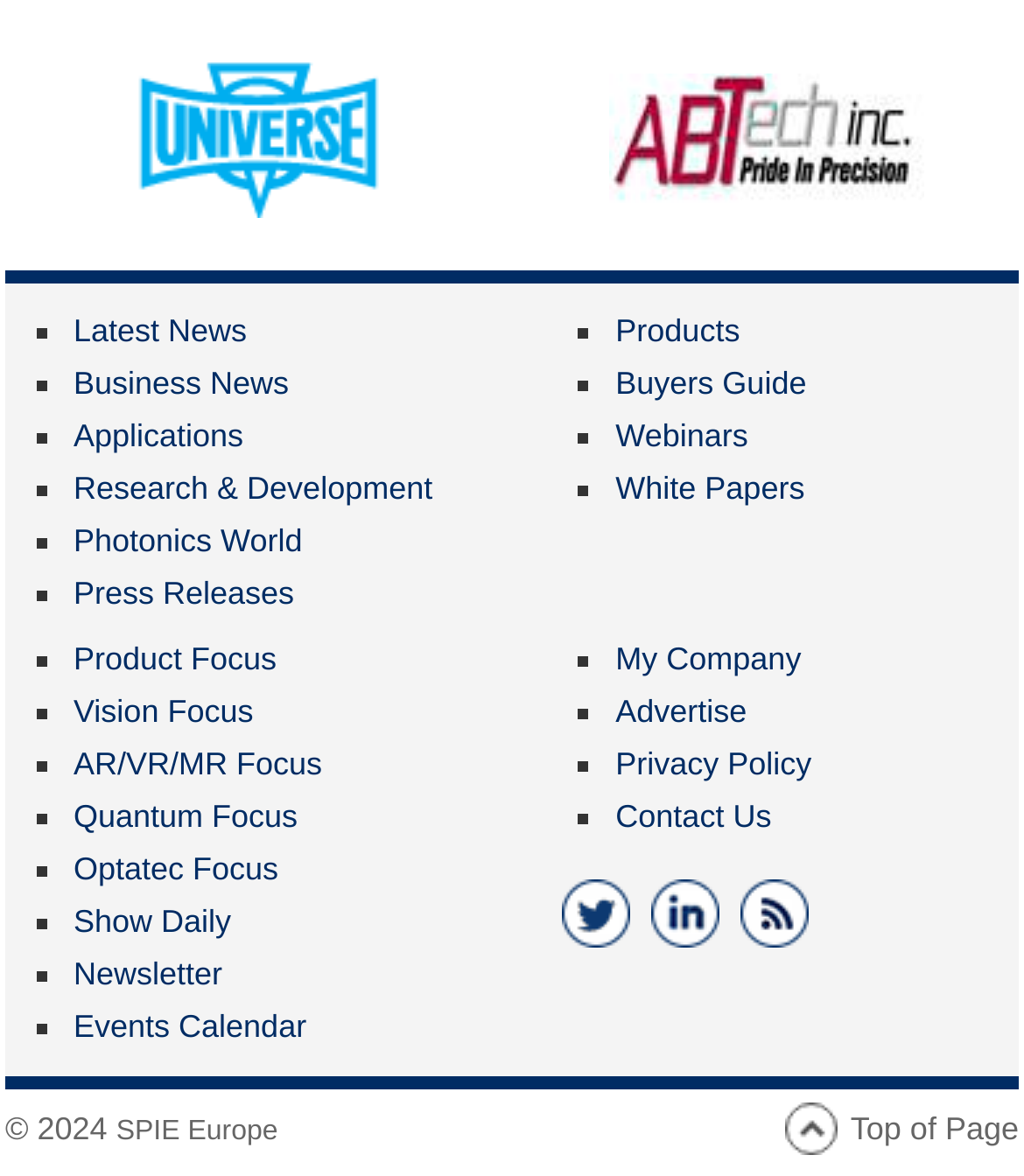Find the bounding box coordinates of the clickable region needed to perform the following instruction: "Go to SPIE Europe". The coordinates should be provided as four float numbers between 0 and 1, i.e., [left, top, right, bottom].

[0.113, 0.948, 0.271, 0.975]